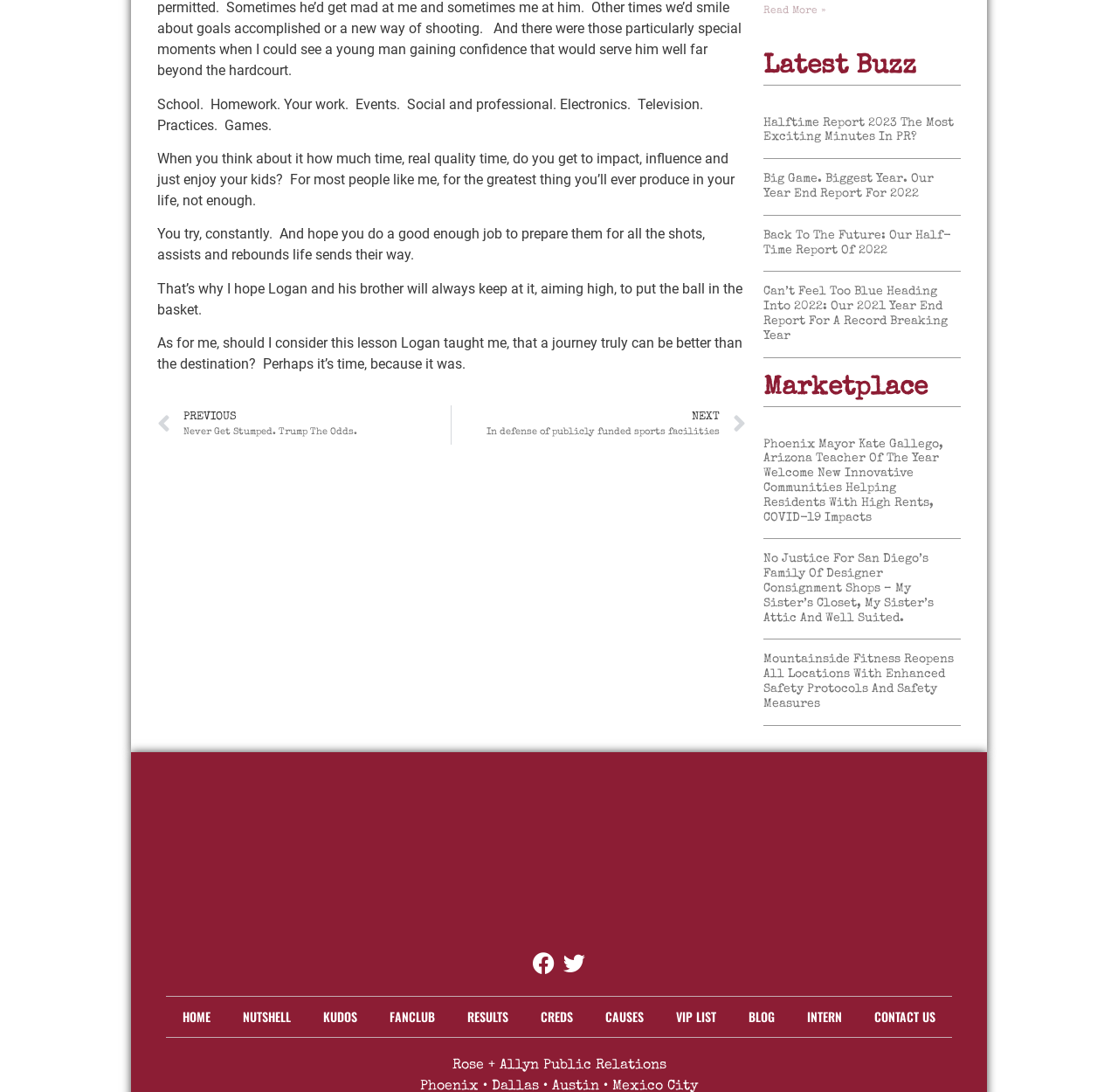Can you provide the bounding box coordinates for the element that should be clicked to implement the instruction: "Check out the 'Latest Buzz' section"?

[0.683, 0.049, 0.859, 0.073]